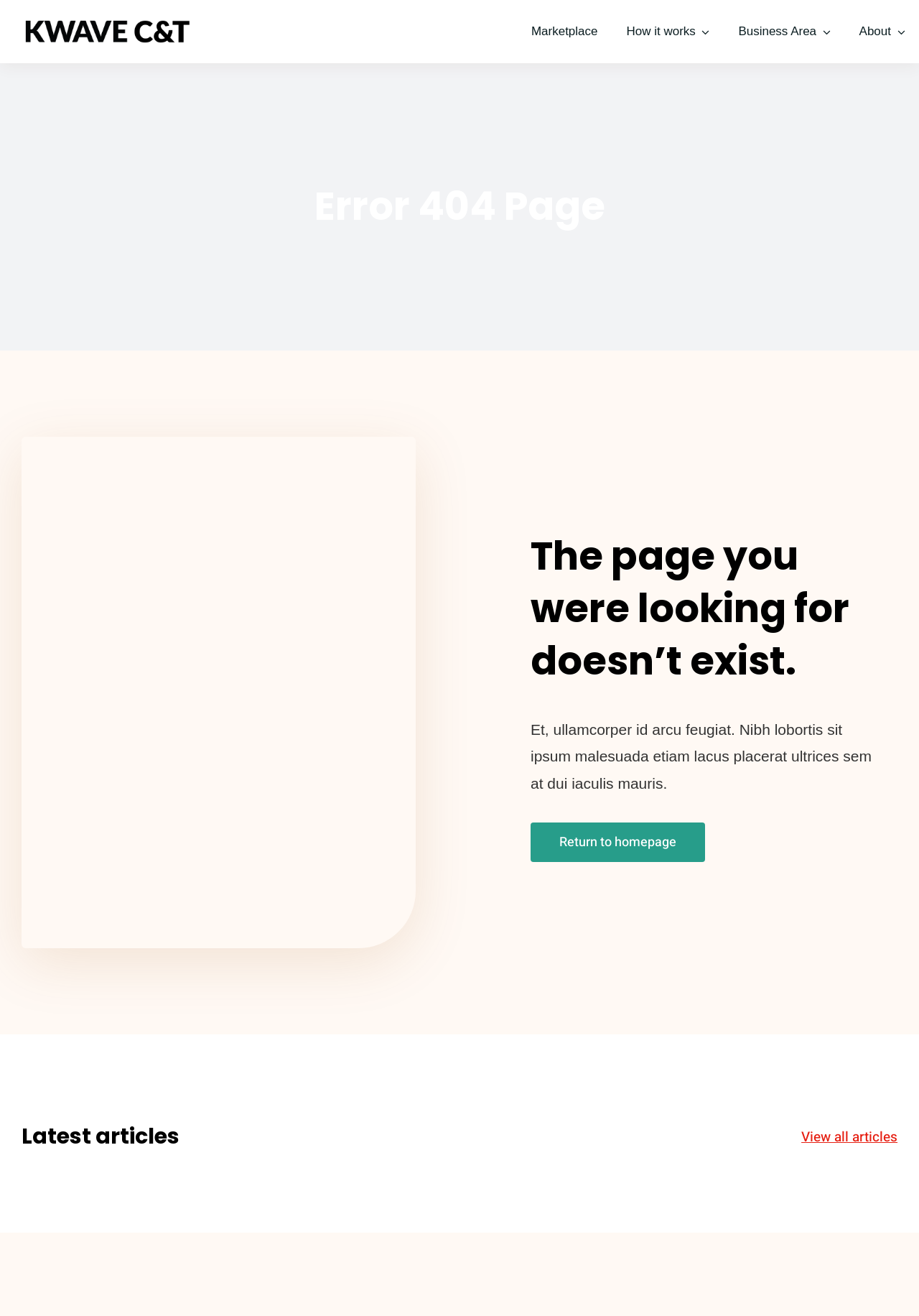What is the topic of the latest articles section?
Answer the question with a single word or phrase by looking at the picture.

Not specified